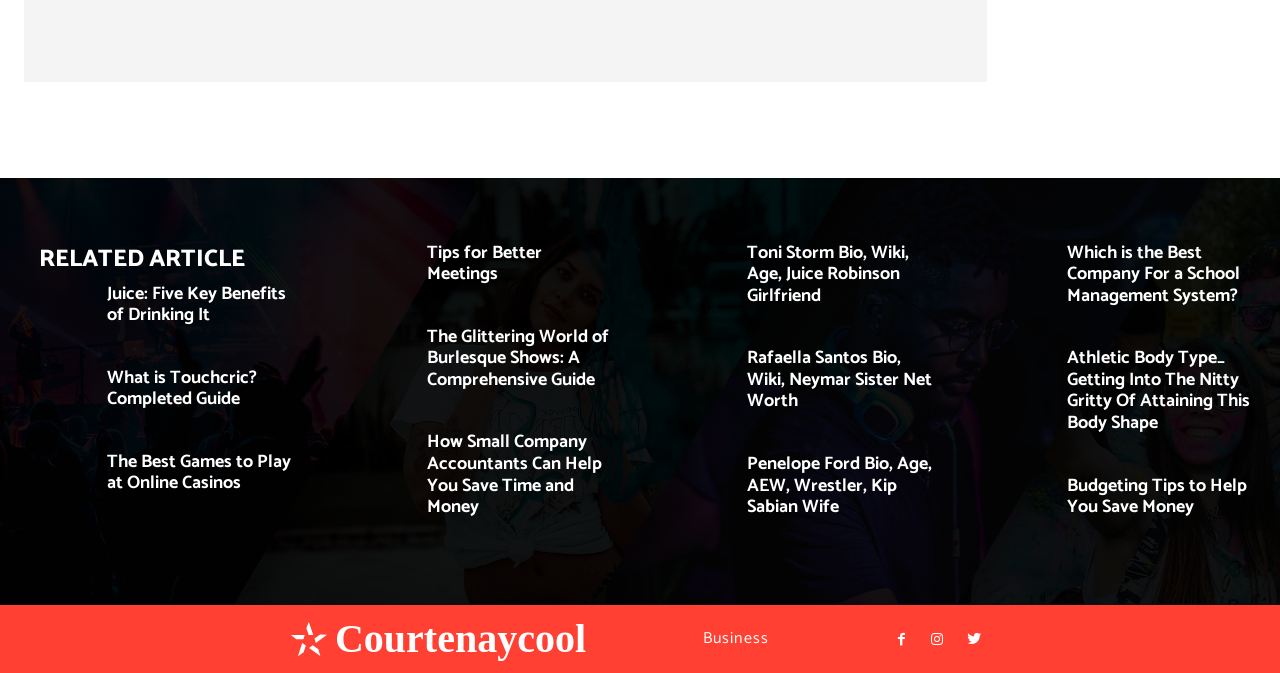Could you provide the bounding box coordinates for the portion of the screen to click to complete this instruction: "Read about Juice: Five Key Benefits of Drinking It"?

[0.019, 0.414, 0.072, 0.485]